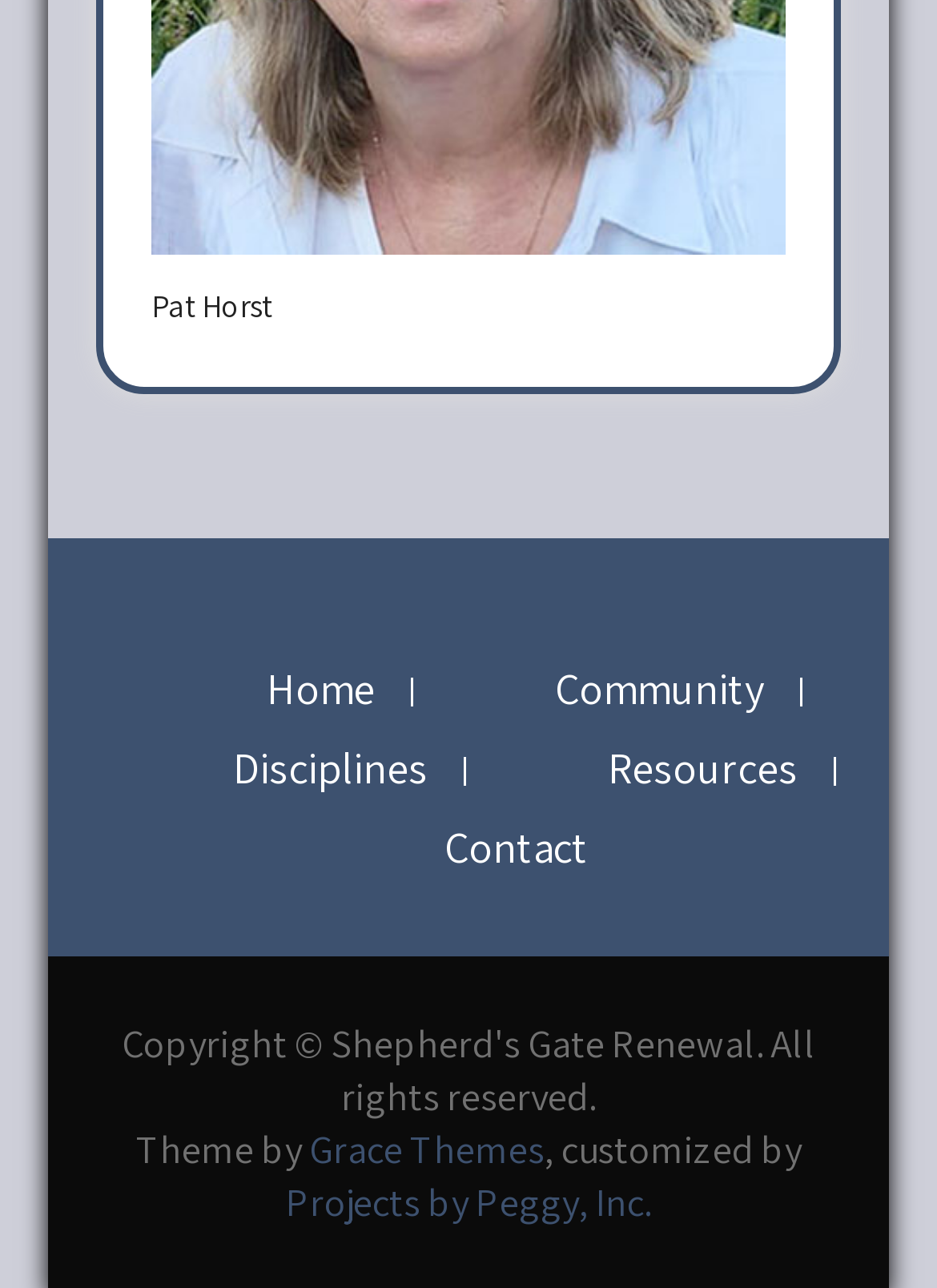Identify the bounding box of the UI element that matches this description: "Projects by Peggy, Inc.".

[0.305, 0.912, 0.695, 0.954]